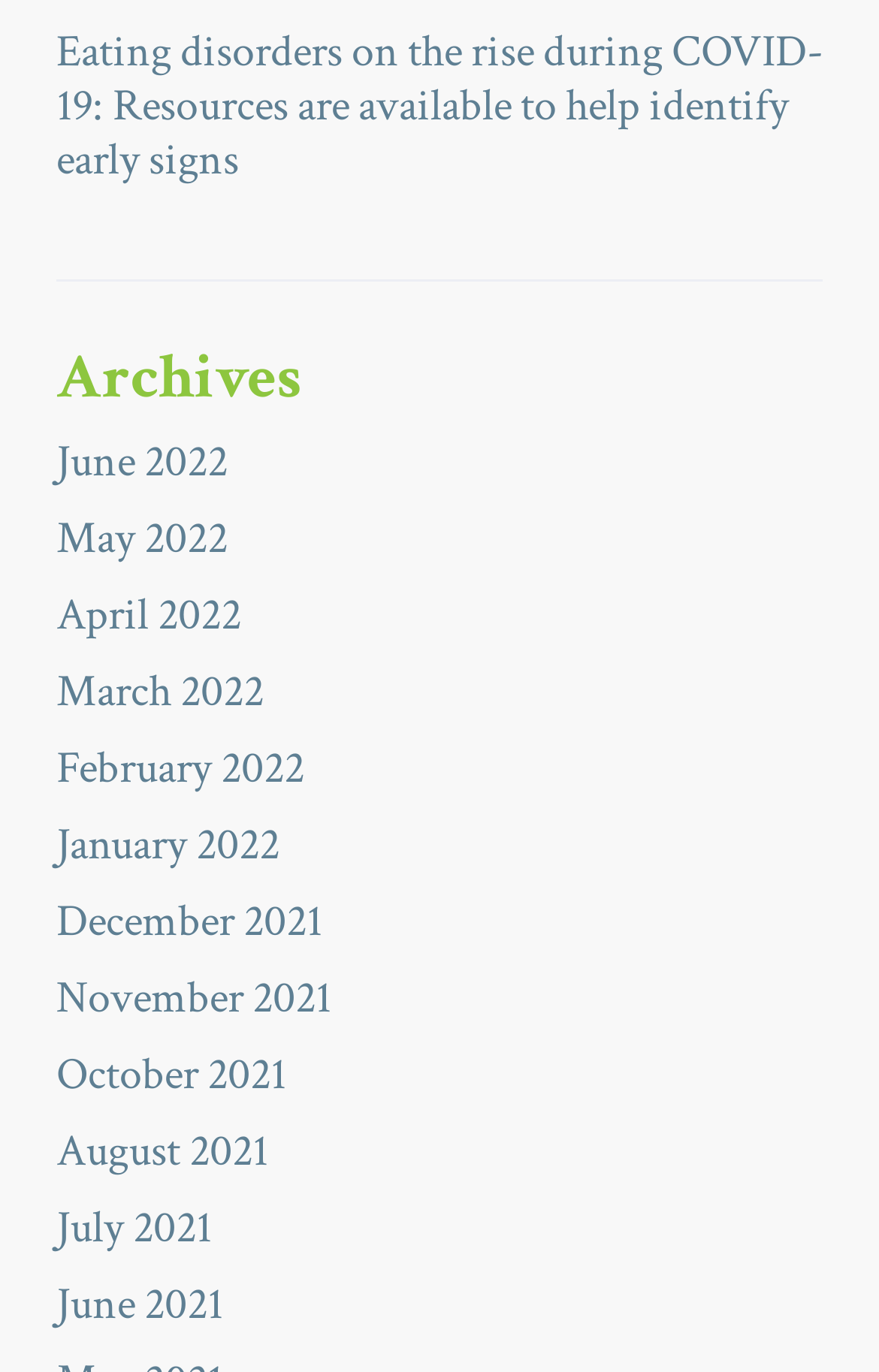Determine the bounding box coordinates of the clickable element to achieve the following action: 'Explore April 2022'. Provide the coordinates as four float values between 0 and 1, formatted as [left, top, right, bottom].

[0.064, 0.427, 0.274, 0.47]